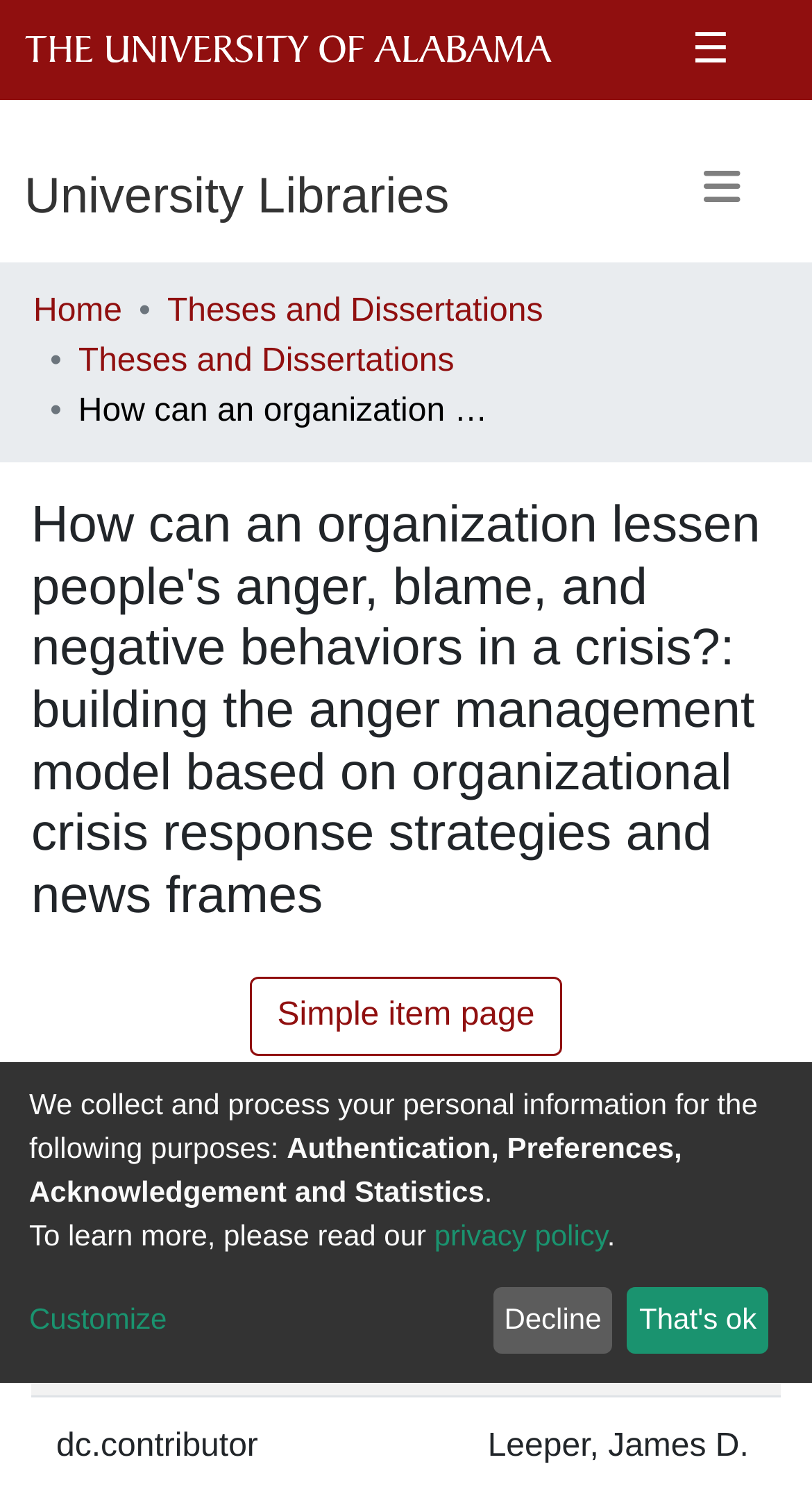What is the name of the university?
Answer with a single word or short phrase according to what you see in the image.

The University of Alabama